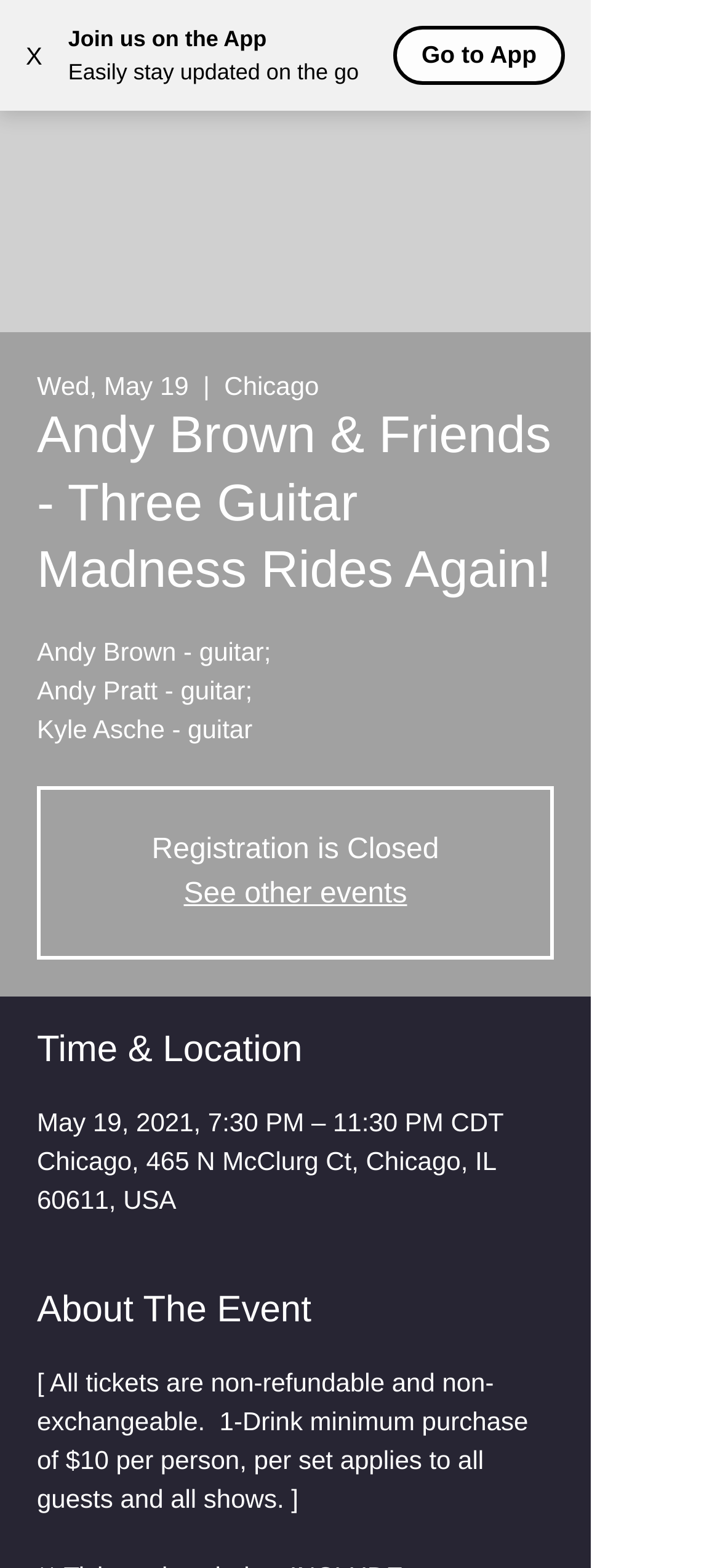What is the status of registration?
Kindly give a detailed and elaborate answer to the question.

The status of registration can be found in the StaticText element, which is 'Registration is Closed'. This element is located below the event details.